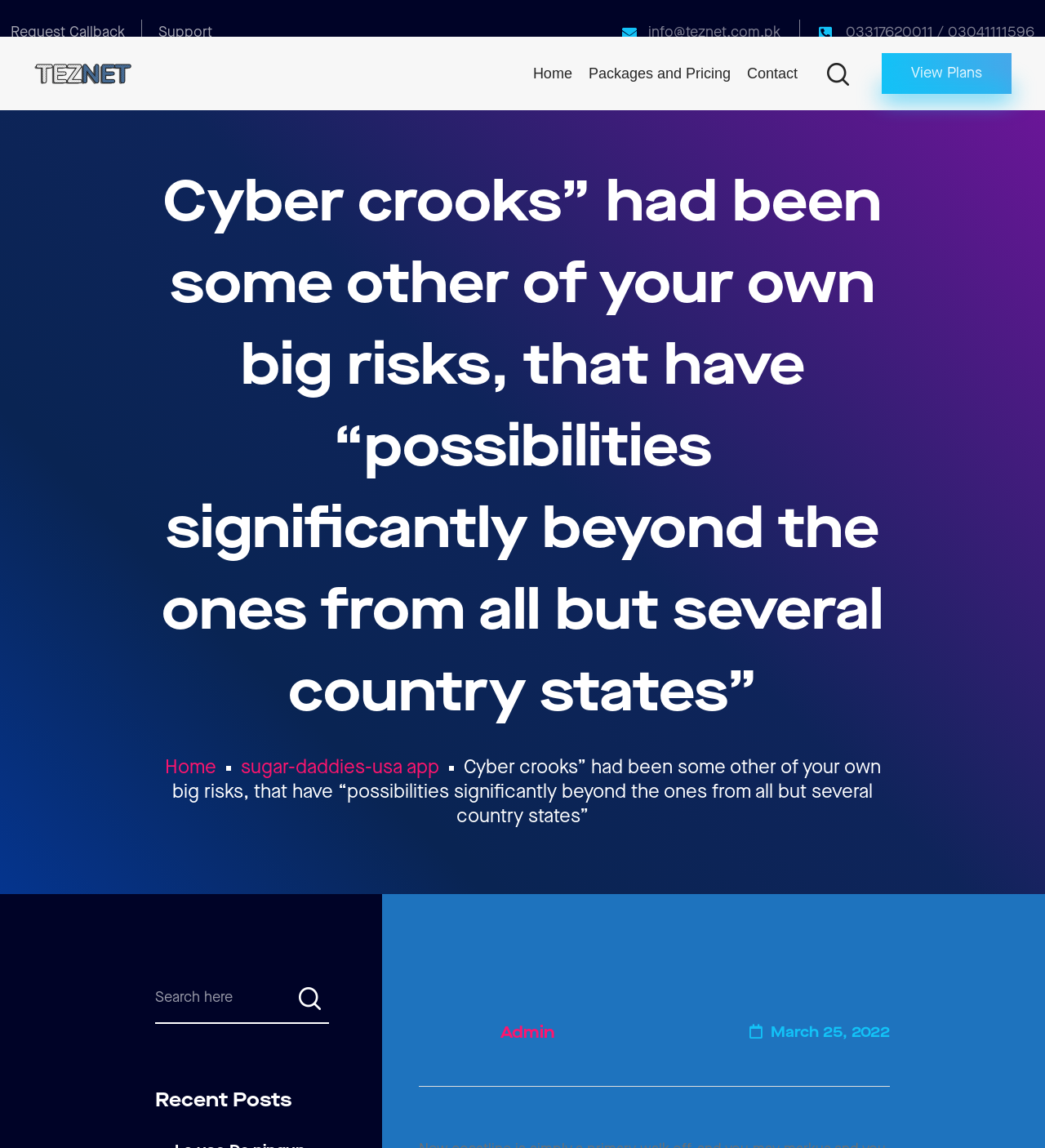Locate the bounding box coordinates of the region to be clicked to comply with the following instruction: "Contact support". The coordinates must be four float numbers between 0 and 1, in the form [left, top, right, bottom].

[0.173, 0.004, 0.225, 0.028]